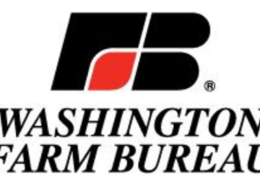What is written below the emblem?
Refer to the image and provide a concise answer in one word or phrase.

WASHINGTON FARM BUREAU